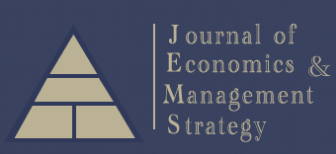What is the background color of the logo?
Please utilize the information in the image to give a detailed response to the question.

The background of the logo consists of a deep navy tone, which contrasts with the light-colored elements, thus enhancing readability and visual appeal.